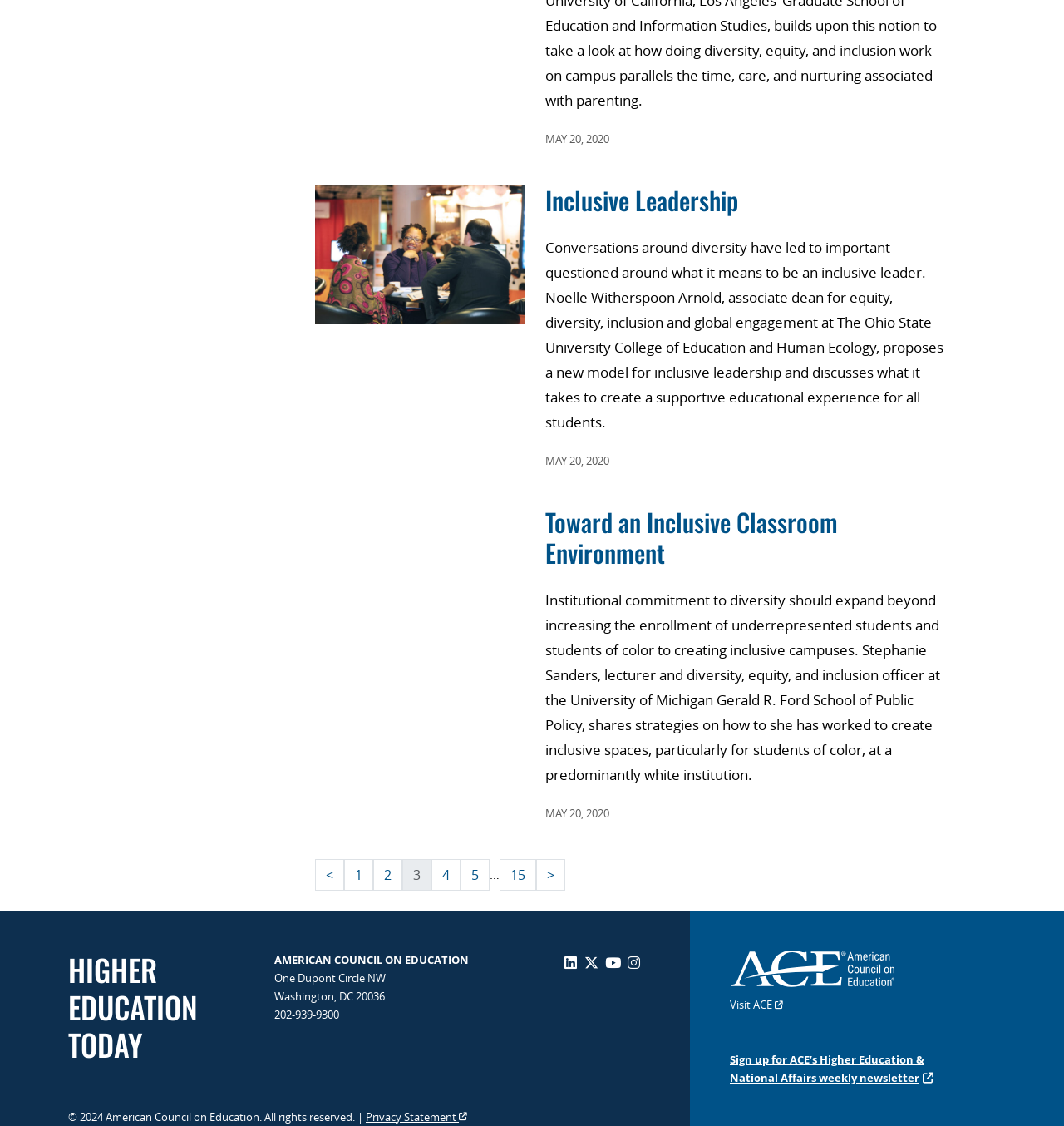Kindly provide the bounding box coordinates of the section you need to click on to fulfill the given instruction: "Click on 'Inclusive Leadership'".

[0.512, 0.161, 0.694, 0.194]